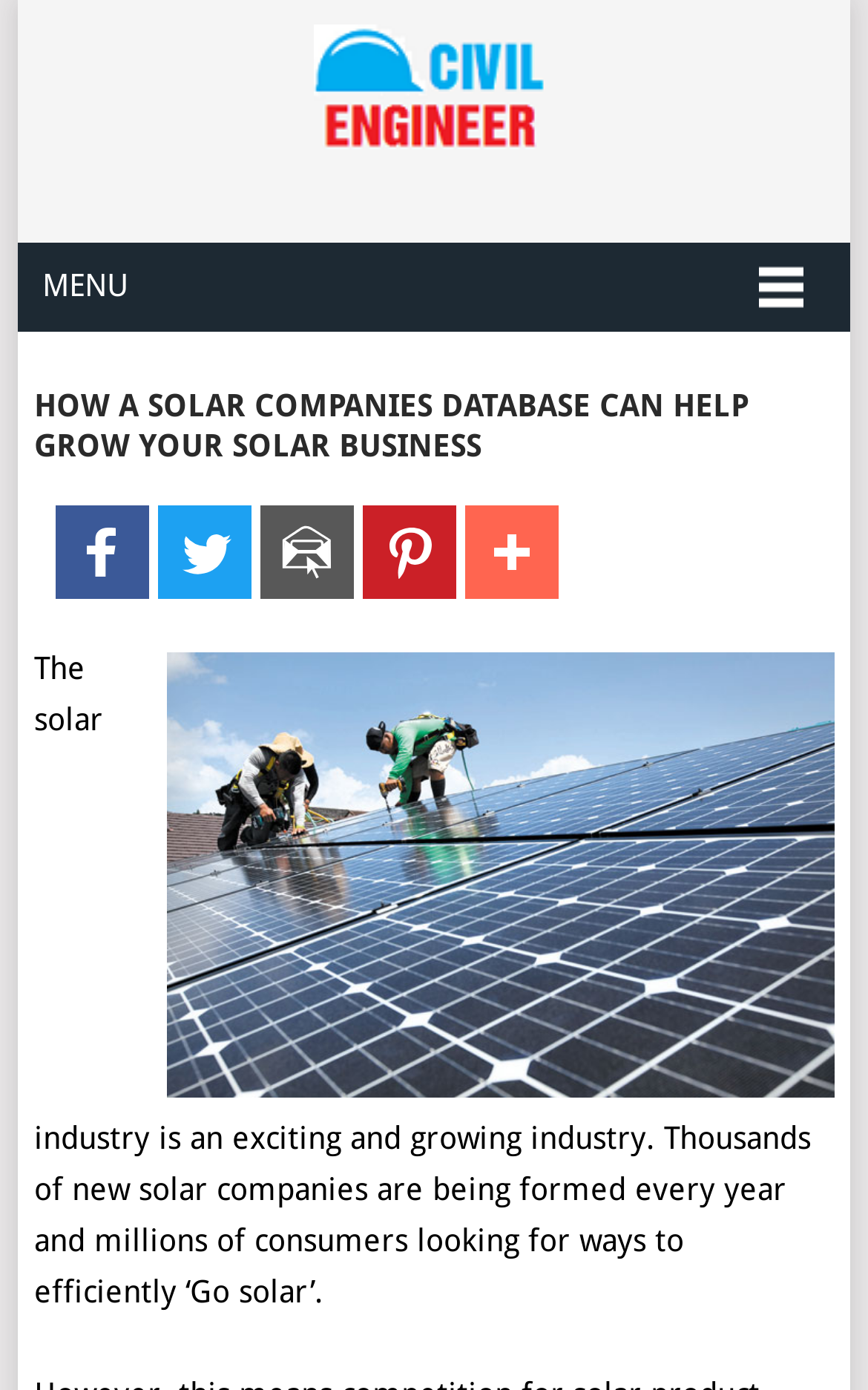Illustrate the webpage's structure and main components comprehensively.

The webpage appears to be a blog or article focused on the solar industry, with the main title "How A Solar Companies Database Can Help Grow Your Solar Business". At the top-left corner, there is a heading "Civil Engineer Blog" with a link and an accompanying image. Below this, there is a "MENU" link spanning the entire width of the page.

The main content of the page is divided into two sections. On the left side, there is a large header with the same title as the page, "HOW A SOLAR COMPANIES DATABASE CAN HELP GROW YOUR SOLAR BUSINESS". On the right side, there is a large image related to a "Solar Company". 

Below the header, there is a paragraph of text that summarizes the solar industry, stating that it is an exciting and growing industry with thousands of new companies emerging every year and millions of consumers looking to "Go solar" efficiently. This text is positioned near the bottom of the page, with the image on the right side taking up a significant amount of space above it.